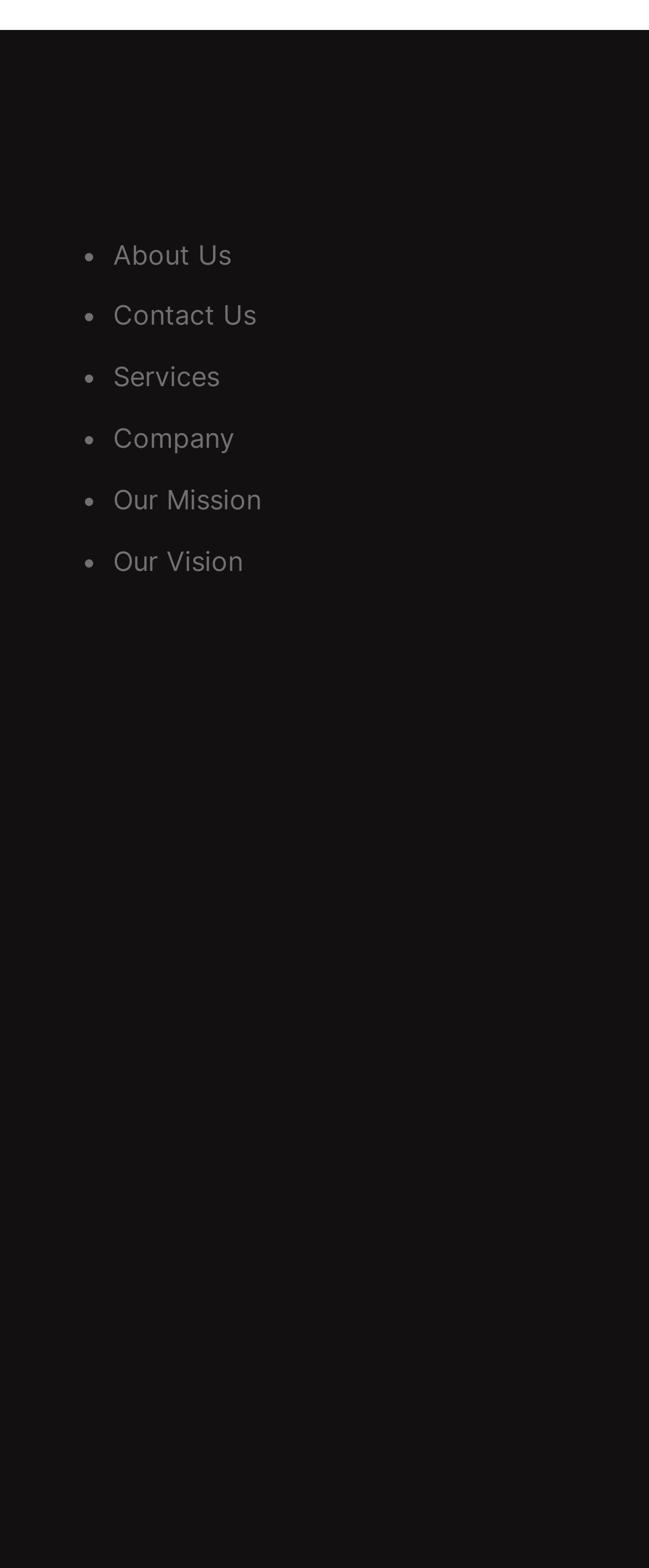Specify the bounding box coordinates for the region that must be clicked to perform the given instruction: "contact via Office@raxterlaw.com".

[0.318, 0.944, 0.754, 0.966]